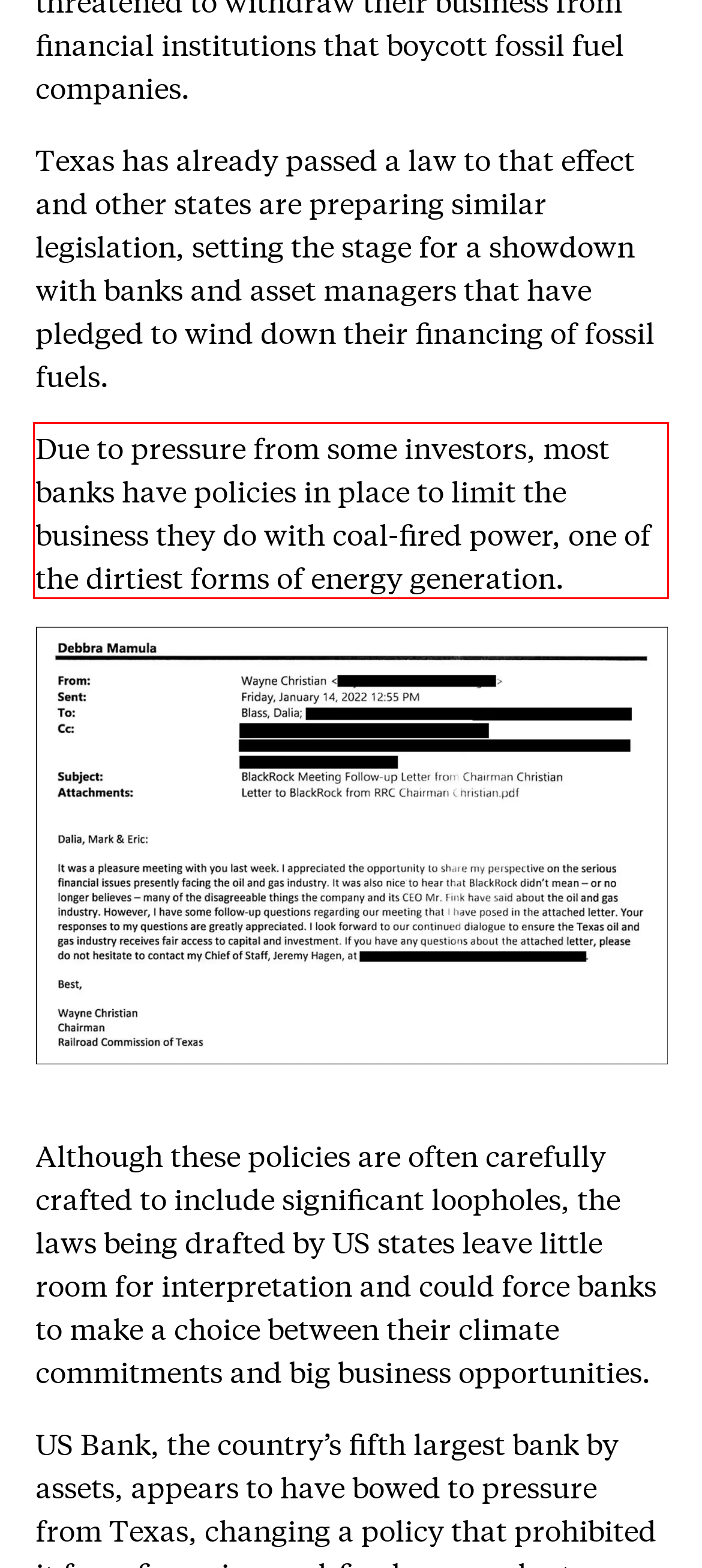Please identify and extract the text from the UI element that is surrounded by a red bounding box in the provided webpage screenshot.

Due to pressure from some investors, most banks have policies in place to limit the business they do with coal-fired power, one of the dirtiest forms of energy generation.